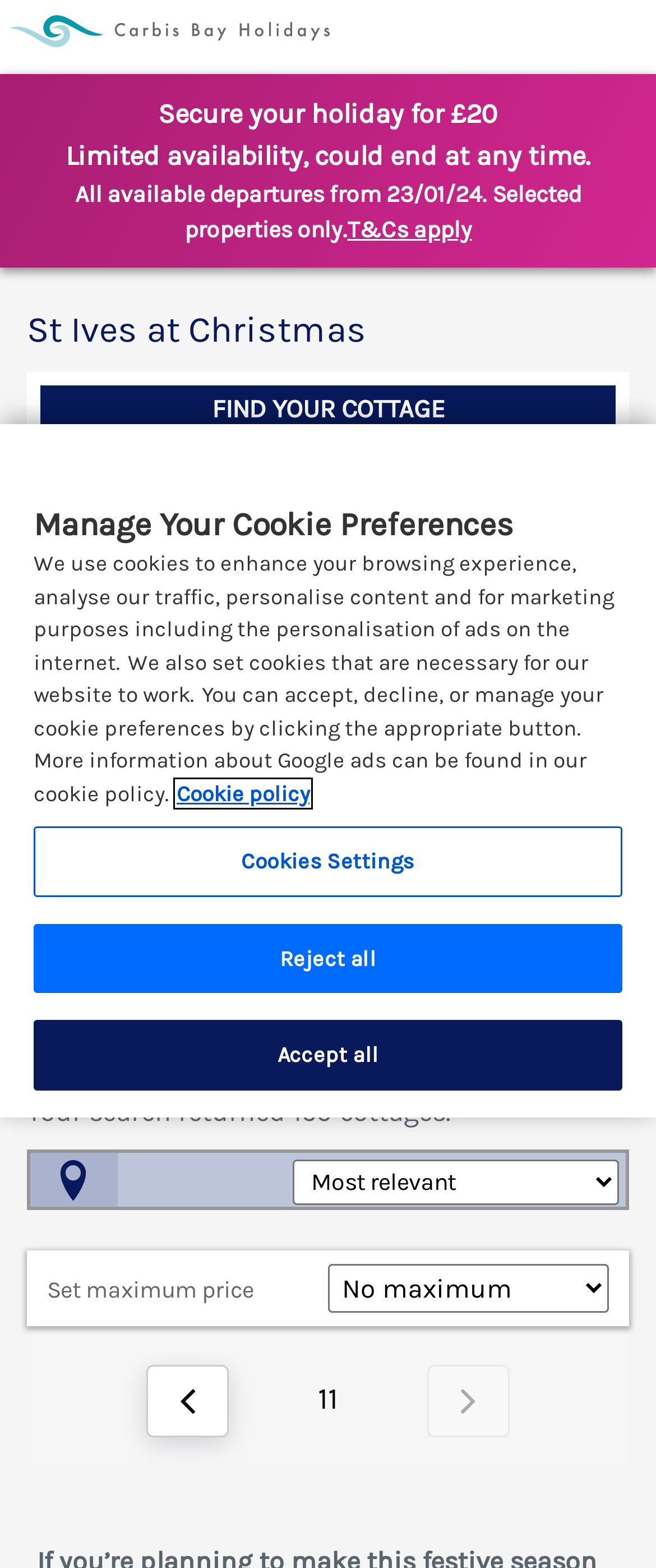Kindly respond to the following question with a single word or a brief phrase: 
What is the name of the holiday company?

Carbis Bay Holidays